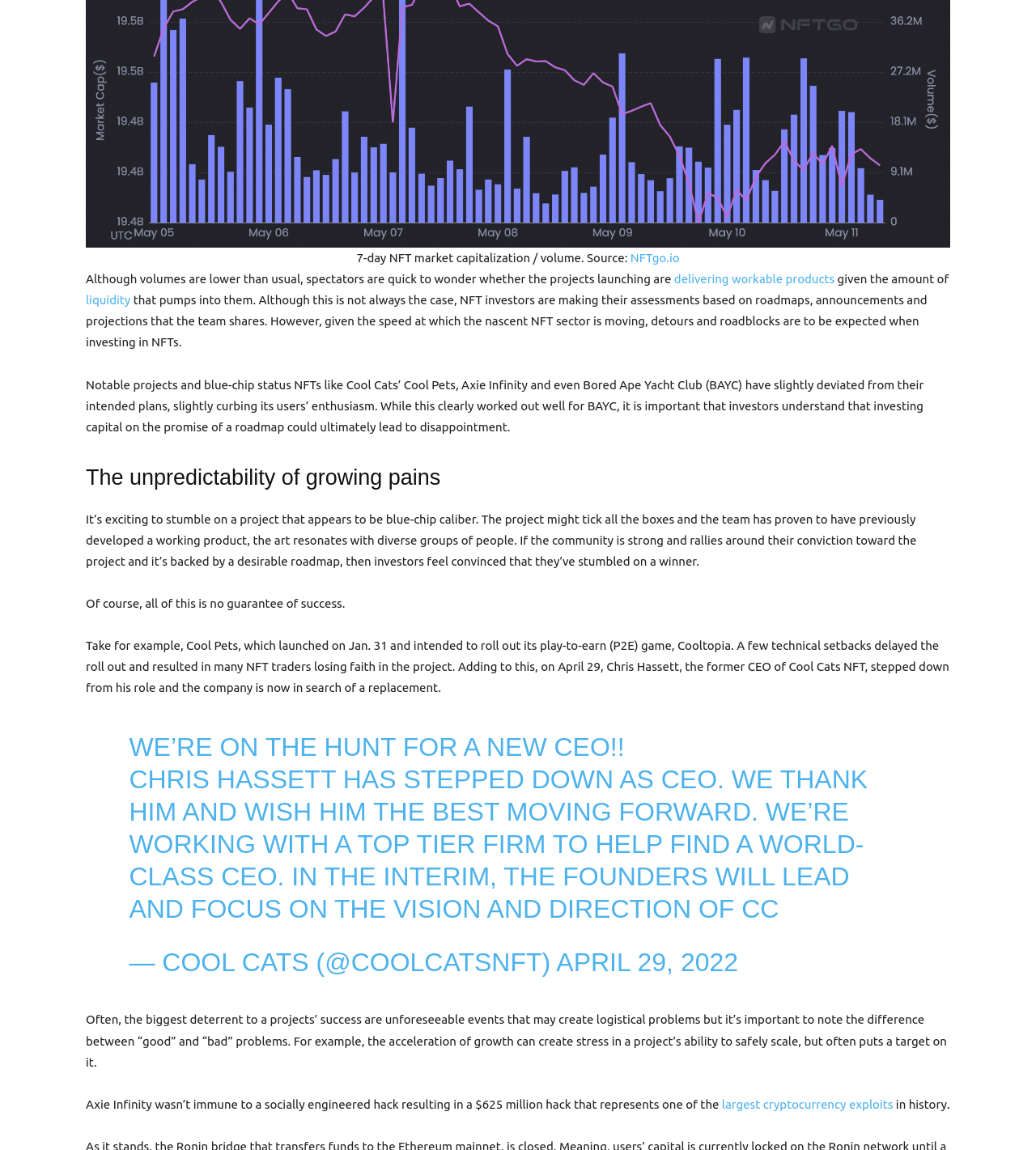Determine the bounding box coordinates (top-left x, top-left y, bottom-right x, bottom-right y) of the UI element described in the following text: NFTgo.io

[0.608, 0.218, 0.656, 0.23]